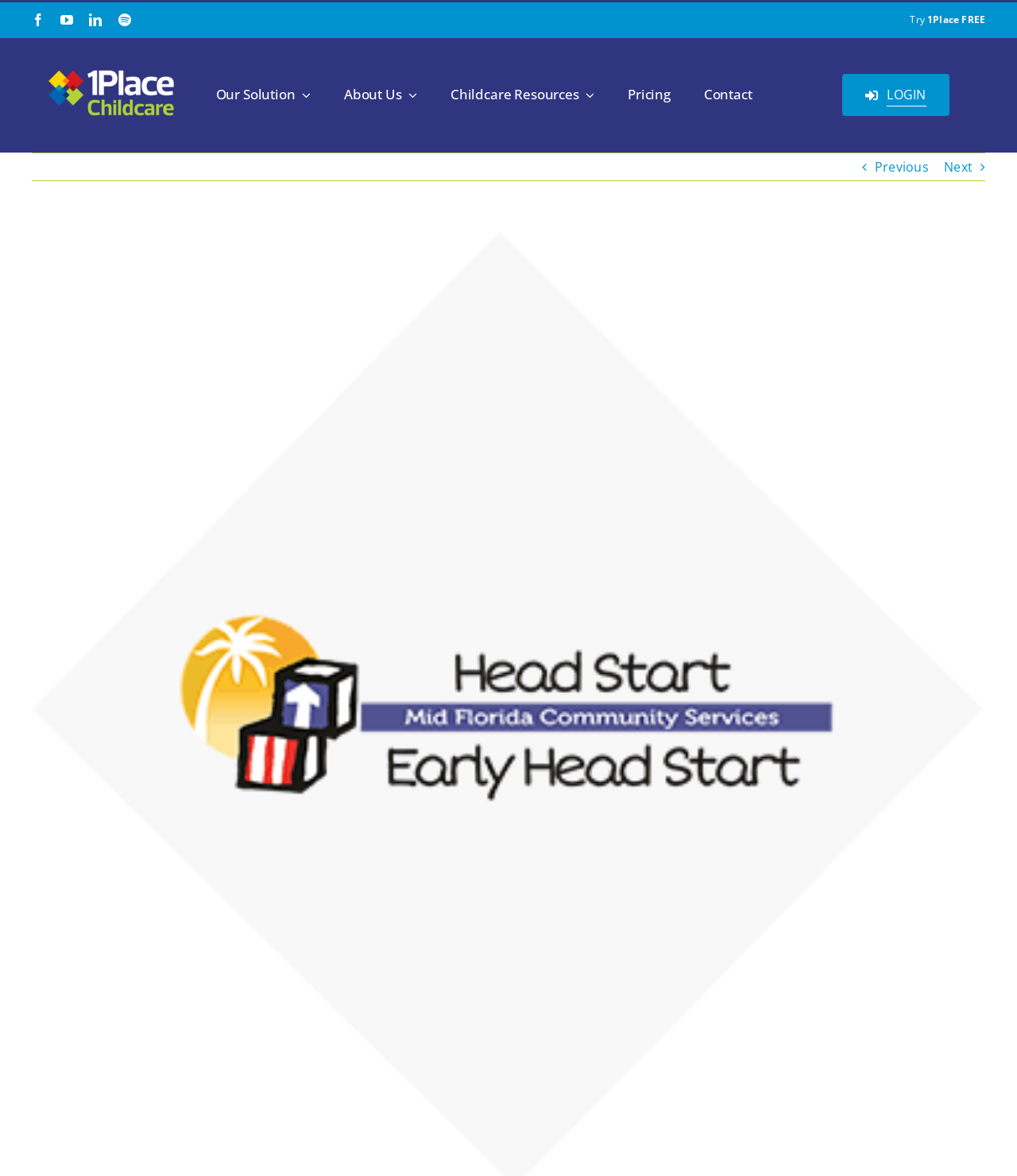Generate the text content of the main headline of the webpage.

Educators gain a Head Start in compliance with 1Place software.